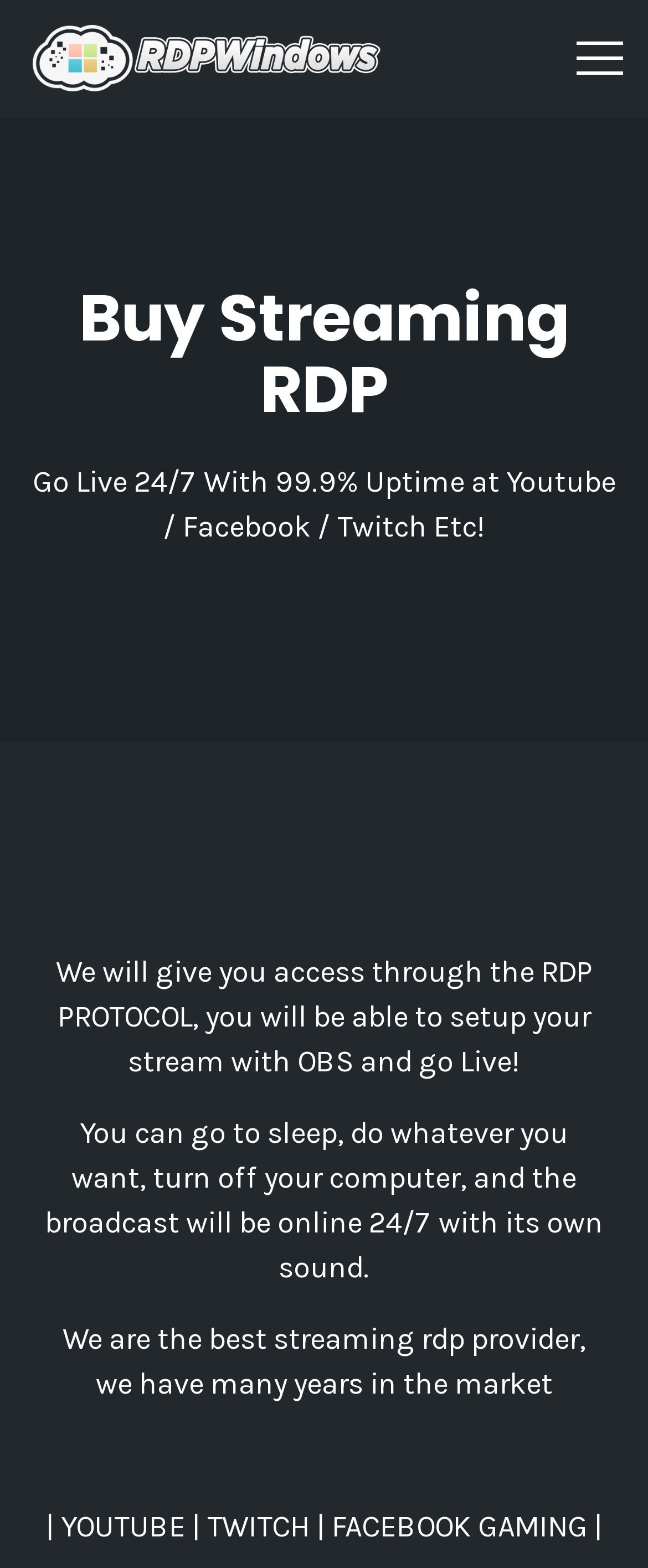Using the description: "parent_node: Home", identify the bounding box of the corresponding UI element in the screenshot.

[0.89, 0.026, 0.962, 0.048]